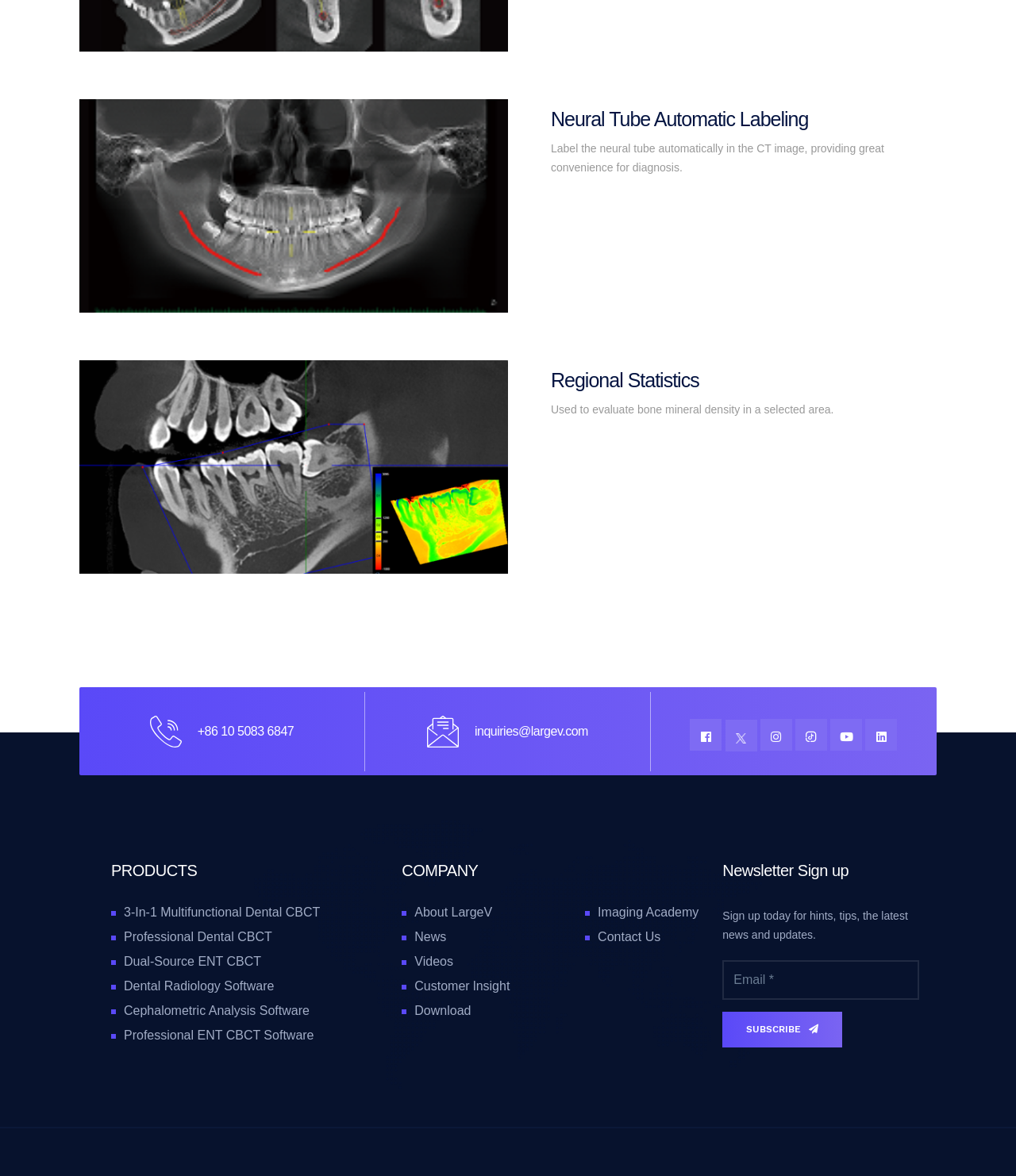Locate the bounding box coordinates of the UI element described by: "Professional Dental CBCT". The bounding box coordinates should consist of four float numbers between 0 and 1, i.e., [left, top, right, bottom].

[0.122, 0.792, 0.268, 0.802]